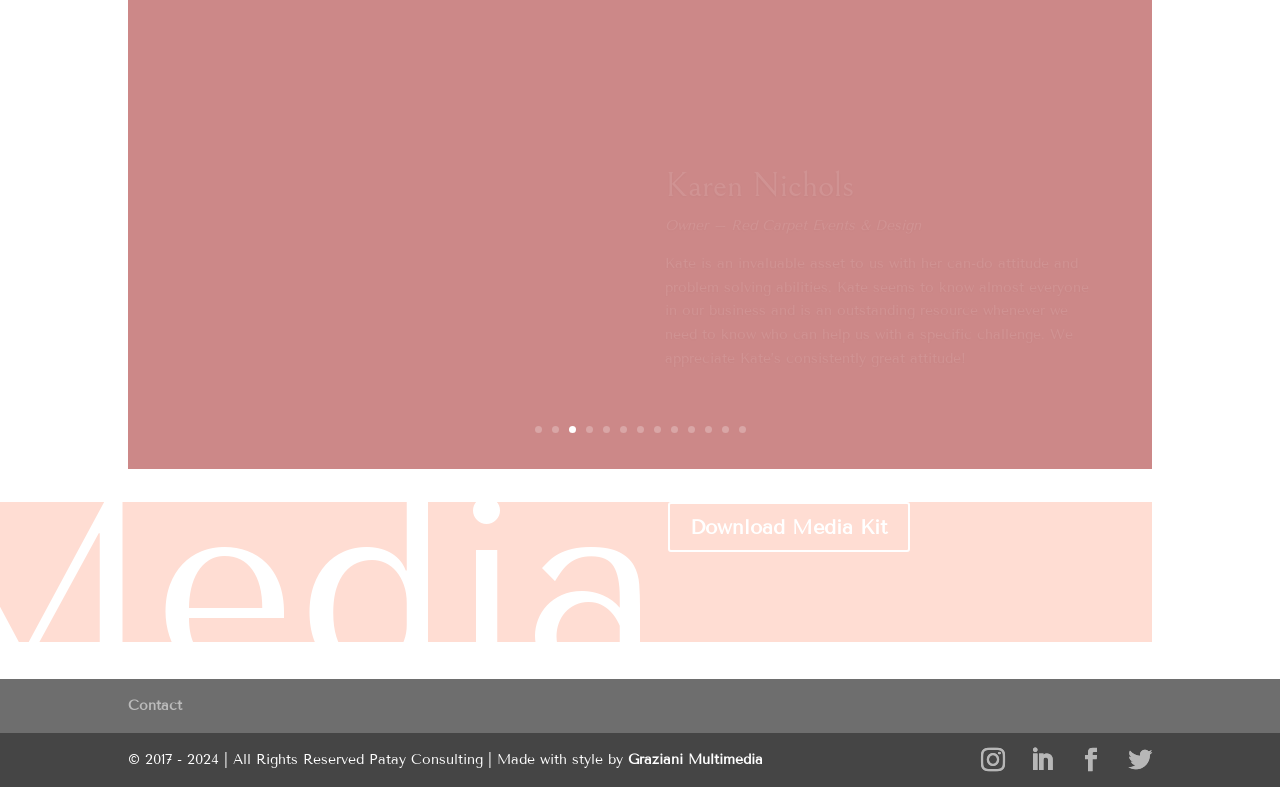Please analyze the image and provide a thorough answer to the question:
What is the name of the owner of Red Carpet Events & Design?

The answer can be found in the heading element with the text 'Karen Nichols' which is located at the top of the webpage, indicating that Karen Nichols is the owner of Red Carpet Events & Design.